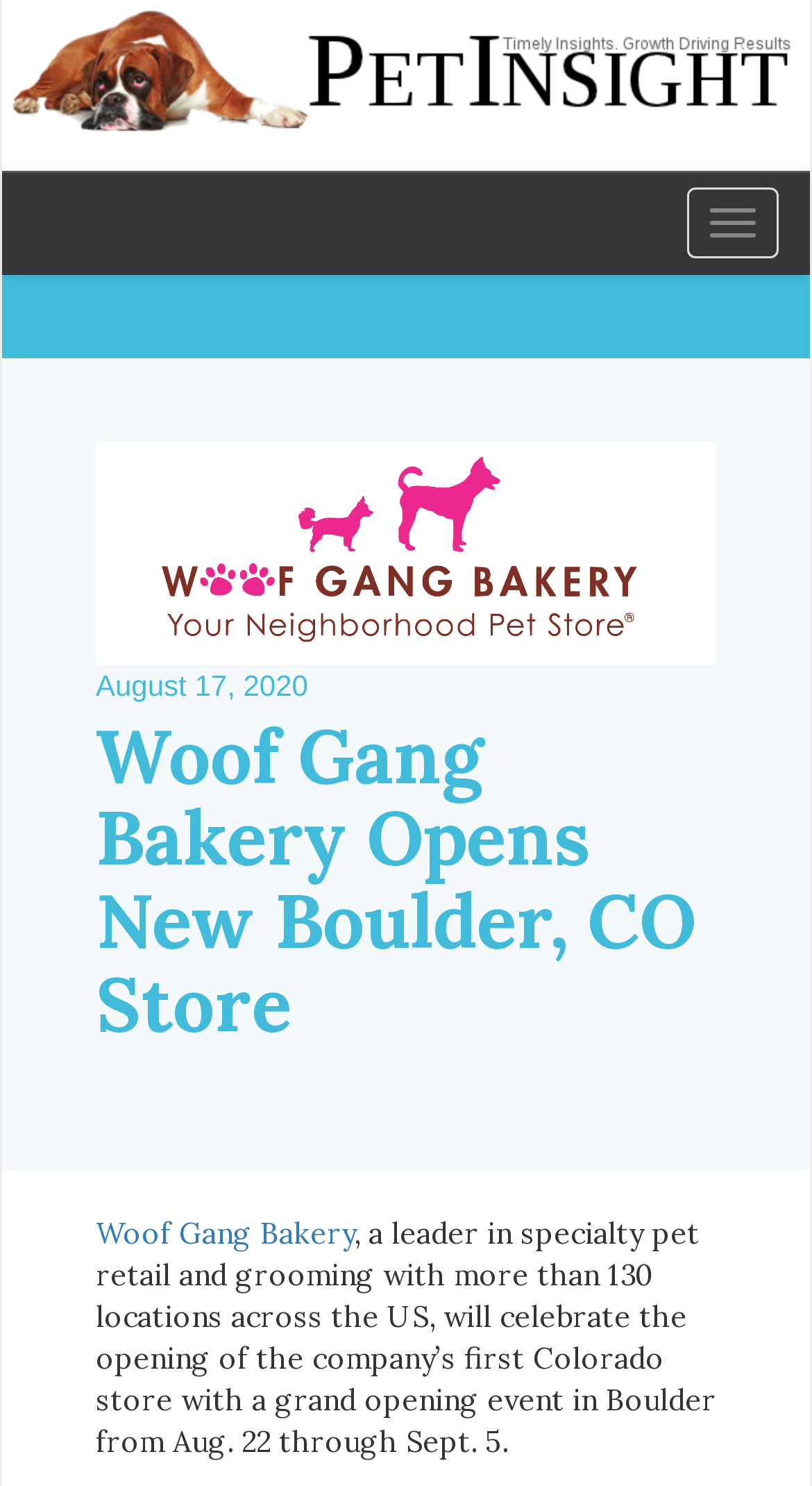Given the description of a UI element: "Pet Insight", identify the bounding box coordinates of the matching element in the webpage screenshot.

[0.003, 0.043, 0.997, 0.068]